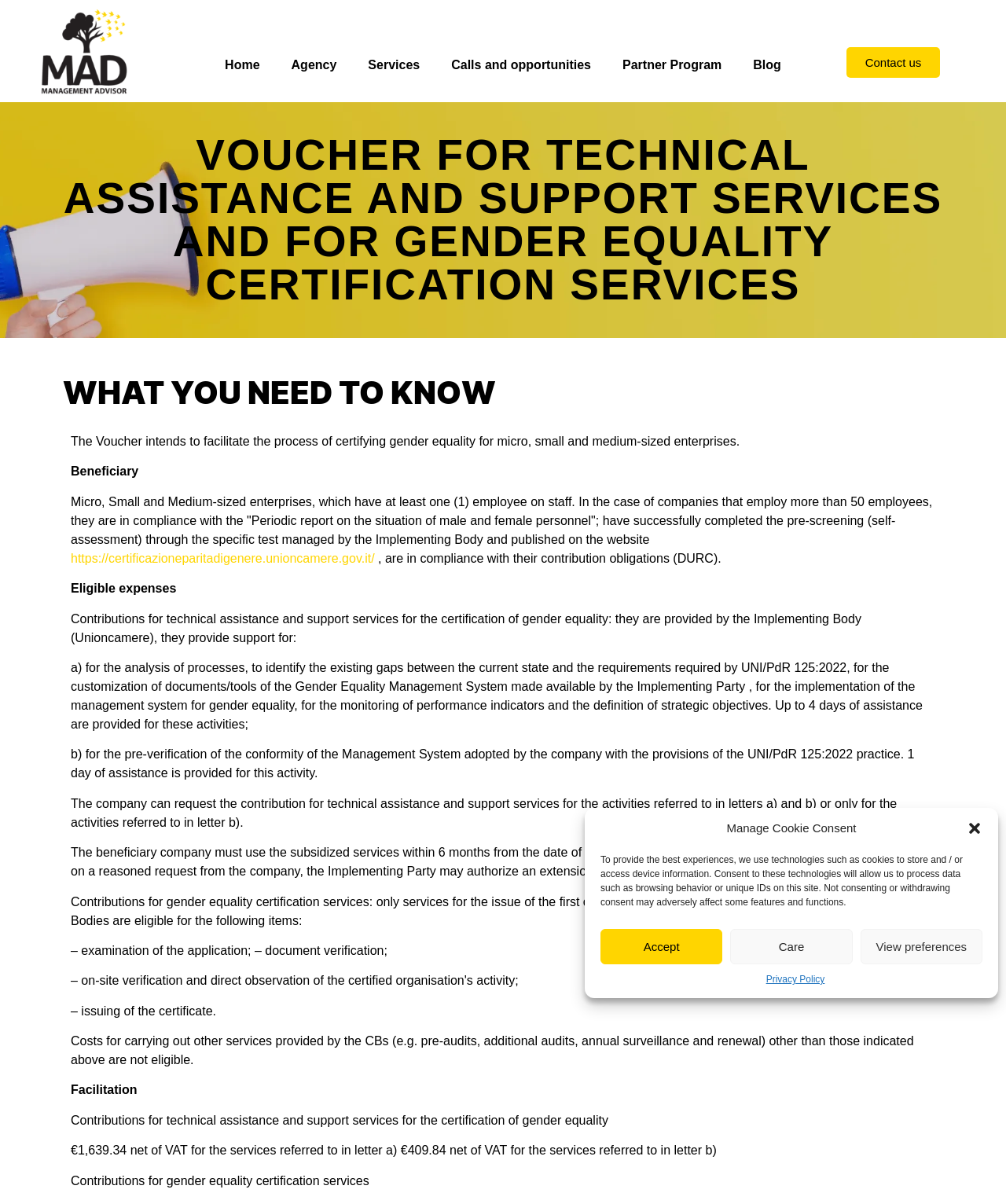Find and extract the text of the primary heading on the webpage.

VOUCHER FOR TECHNICAL ASSISTANCE AND SUPPORT SERVICES AND FOR GENDER EQUALITY CERTIFICATION SERVICES